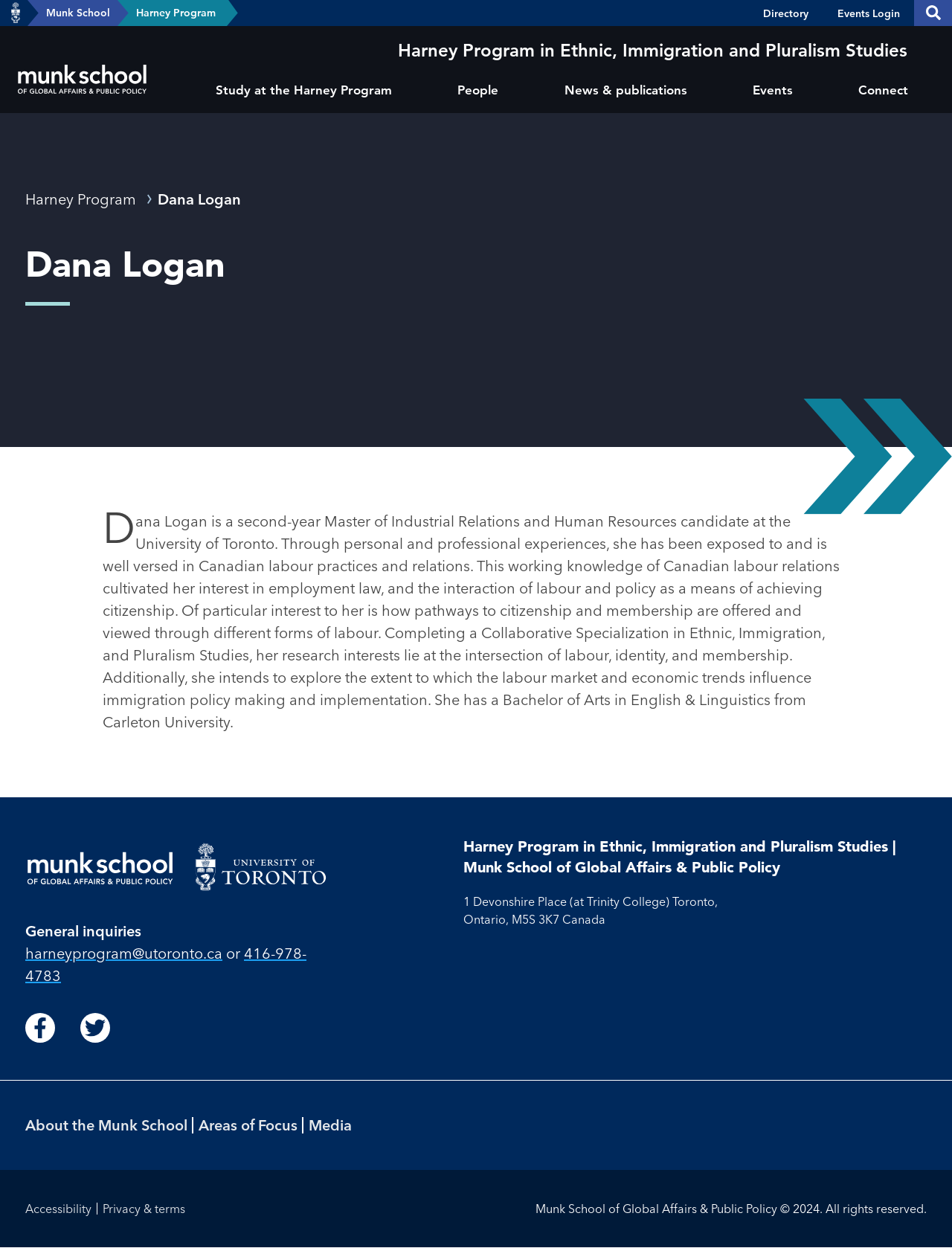Answer succinctly with a single word or phrase:
What is the location of the Harney Program?

1 Devonshire Place, Toronto, Ontario, M5S 3K7 Canada